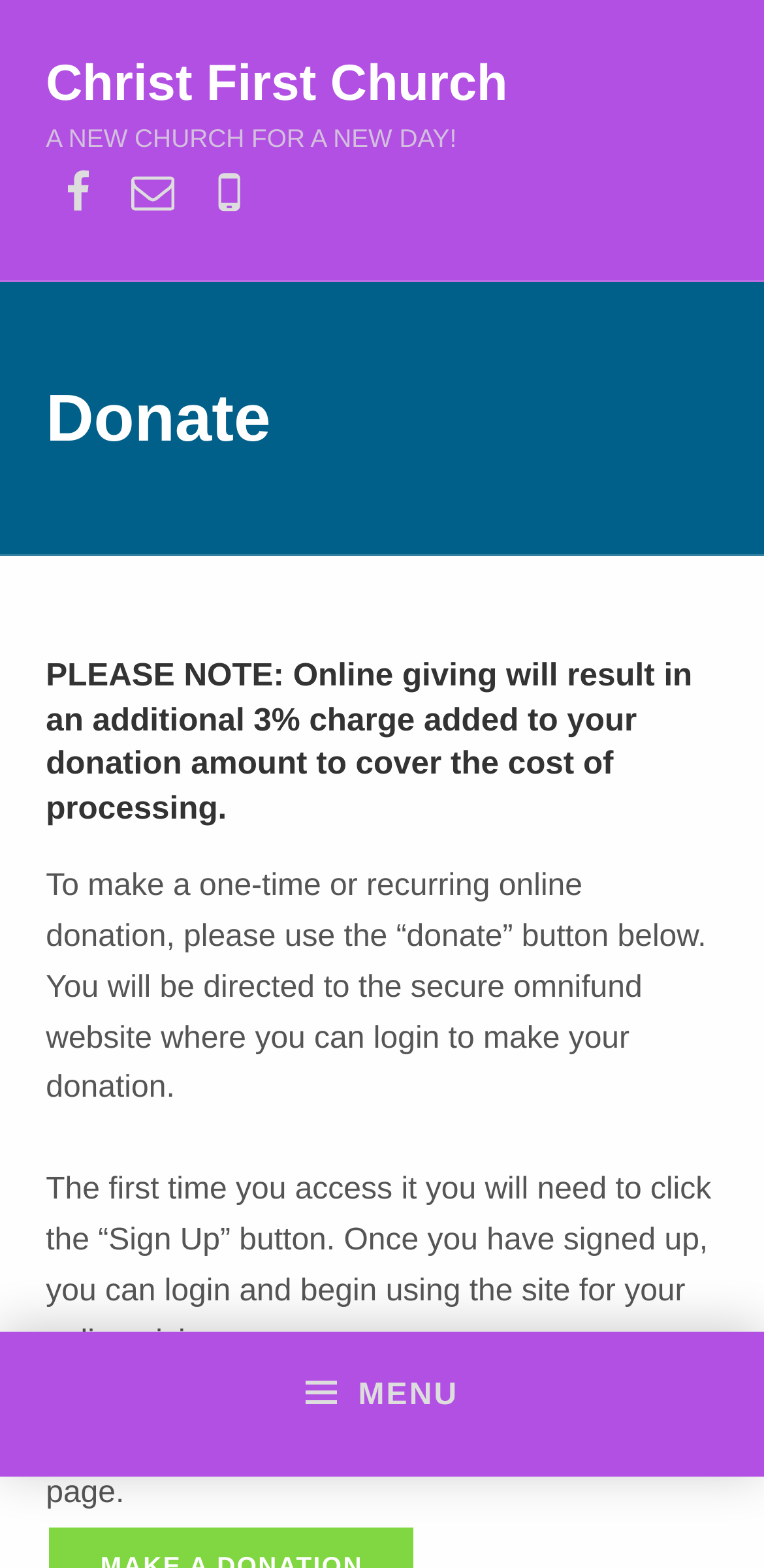What is required for first-time users of the donation page?
Please provide a detailed and comprehensive answer to the question.

According to the webpage, the first time users access the donation page, they will need to click the 'Sign Up' button to create an account before they can login and begin using the site for online giving.